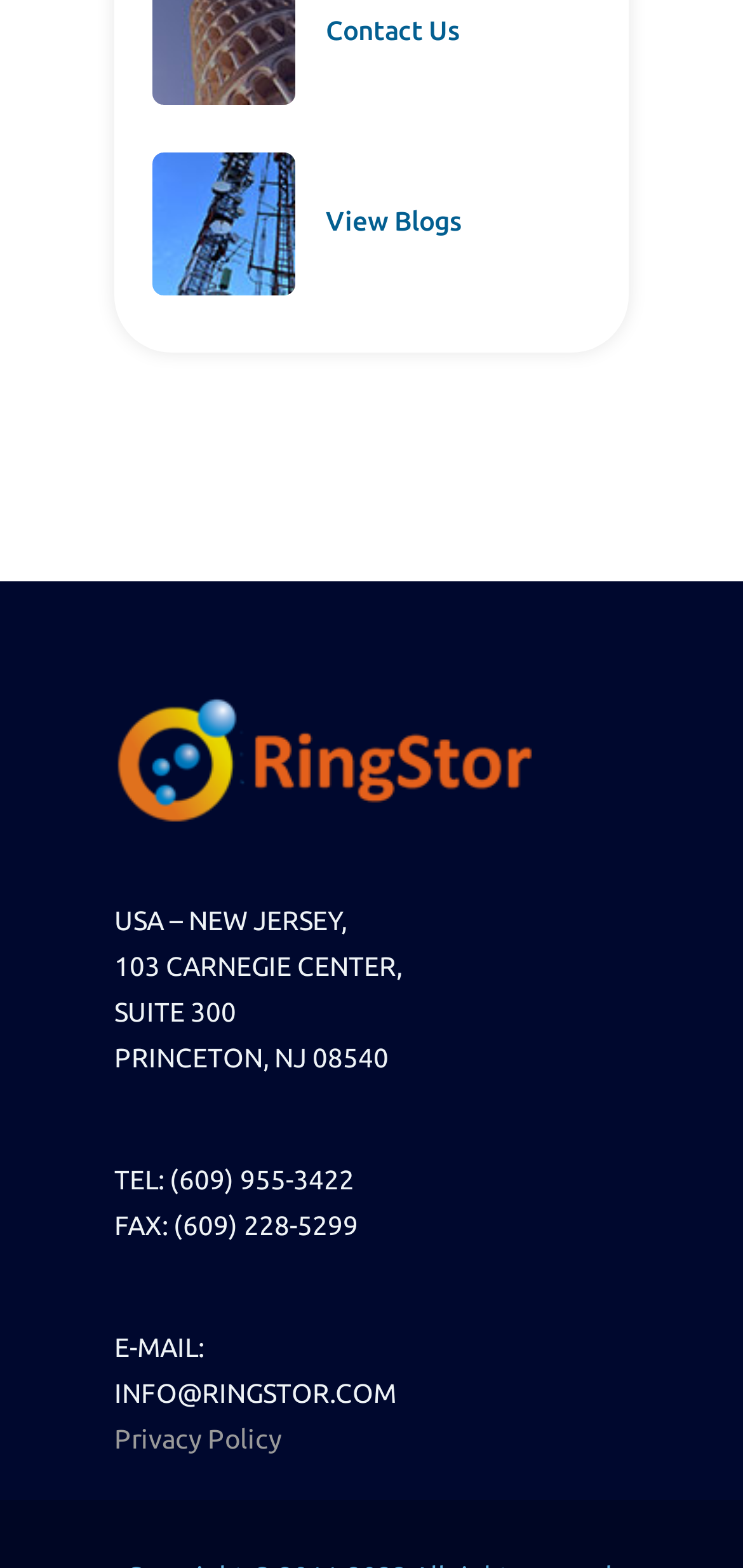Please find the bounding box coordinates (top-left x, top-left y, bottom-right x, bottom-right y) in the screenshot for the UI element described as follows: FAX: (609) 228-5299

[0.154, 0.772, 0.482, 0.791]